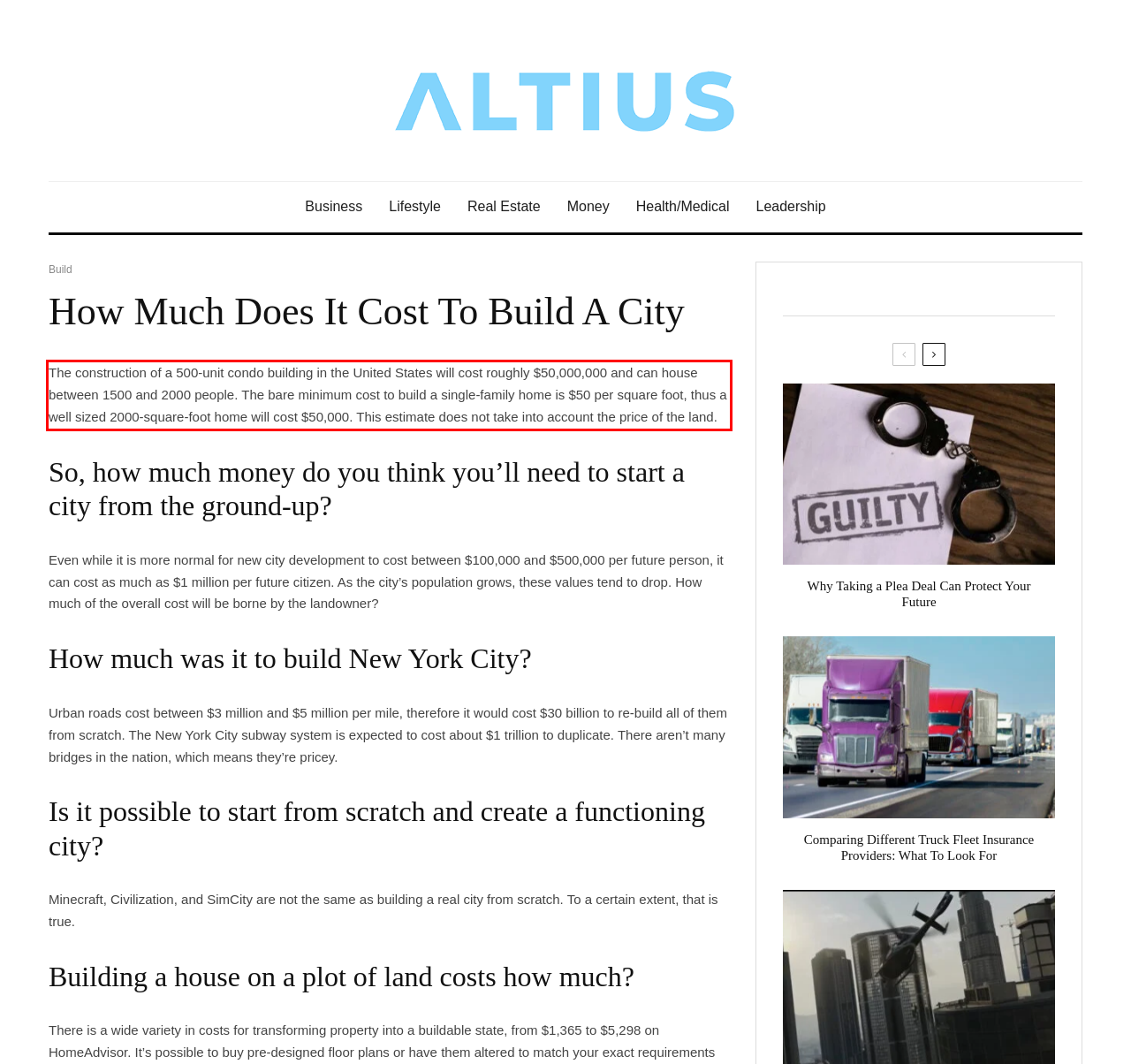Please identify the text within the red rectangular bounding box in the provided webpage screenshot.

The construction of a 500-unit condo building in the United States will cost roughly $50,000,000 and can house between 1500 and 2000 people. The bare minimum cost to build a single-family home is $50 per square foot, thus a well sized 2000-square-foot home will cost $50,000. This estimate does not take into account the price of the land.